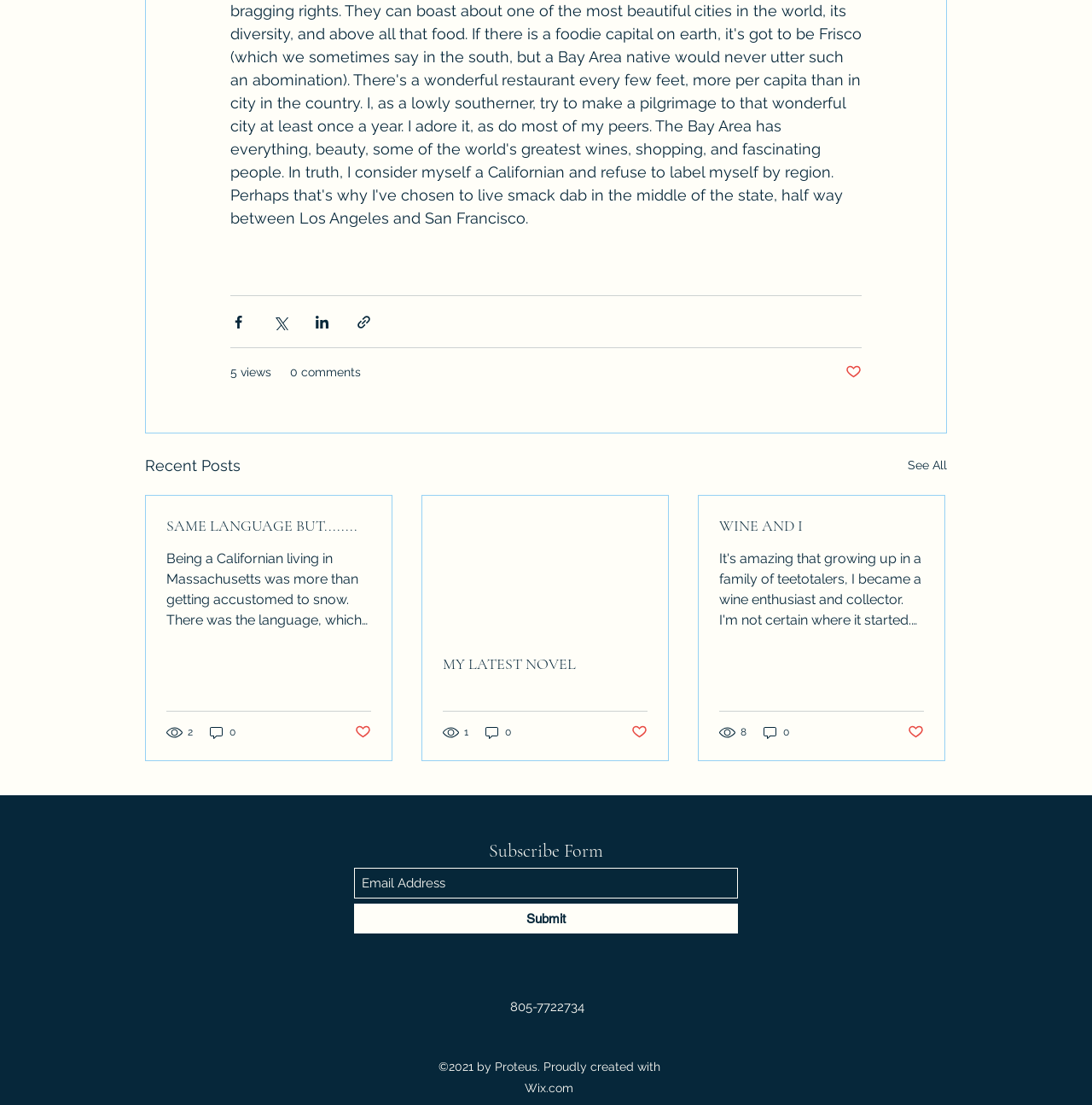From the details in the image, provide a thorough response to the question: How many social media sharing options are available?

I counted the number of social media sharing buttons at the top of the webpage, which are 'Share via Facebook', 'Share via Twitter', 'Share via LinkedIn', and 'Share via link'. Therefore, there are 4 social media sharing options available.